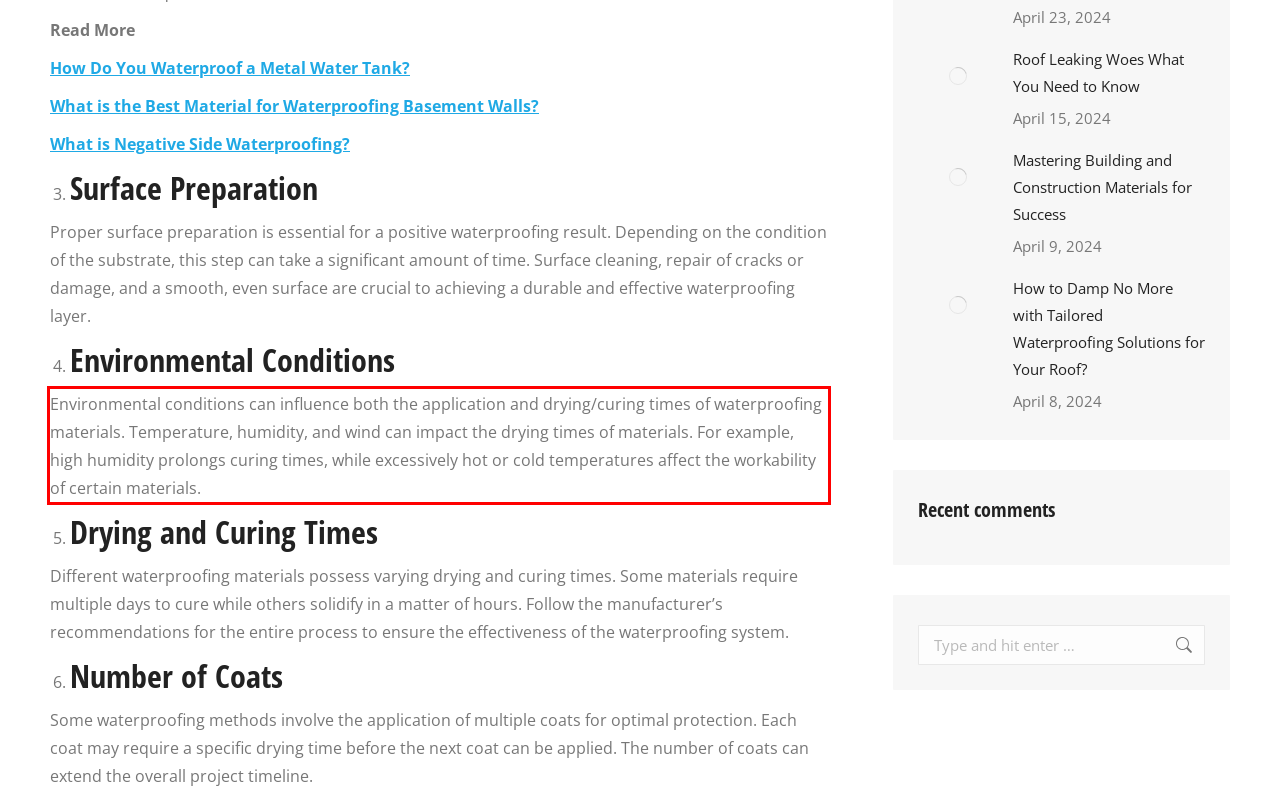Extract and provide the text found inside the red rectangle in the screenshot of the webpage.

Environmental conditions can influence both the application and drying/curing times of waterproofing materials. Temperature, humidity, and wind can impact the drying times of materials. For example, high humidity prolongs curing times, while excessively hot or cold temperatures affect the workability of certain materials.